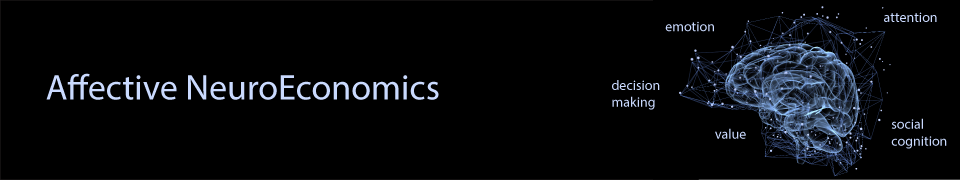Provide a comprehensive description of the image.

The image features the title "Affective NeuroEconomics," prominently displayed against a sleek black background. To the right of the text is a visually striking depiction of a brain, rendered in a blue, network-like structure, symbolizing the complex interplay of various cognitive processes. Surrounding the brain are key concepts related to the field: "emotion," "decision making," "value," "attention," and "social cognition." This composition highlights the interdisciplinary nature of neuroeconomics, emphasizing how emotional and cognitive factors influence economic decision-making and social interactions. The overall design reflects a modern, scientific approach to understanding the emotional underpinnings of economic behavior.